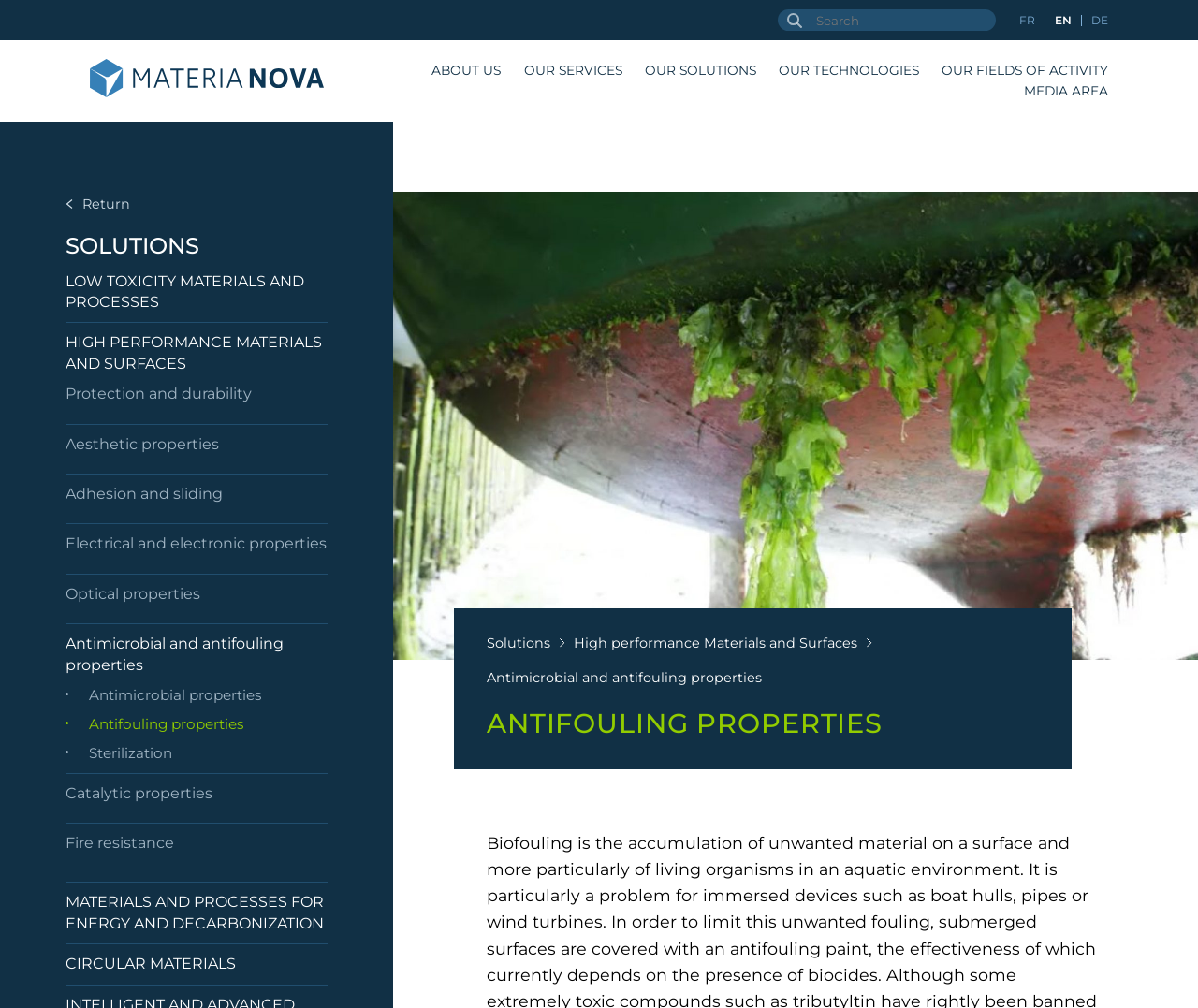Can you provide the bounding box coordinates for the element that should be clicked to implement the instruction: "Read about Materia Nova"?

[0.075, 0.059, 0.288, 0.102]